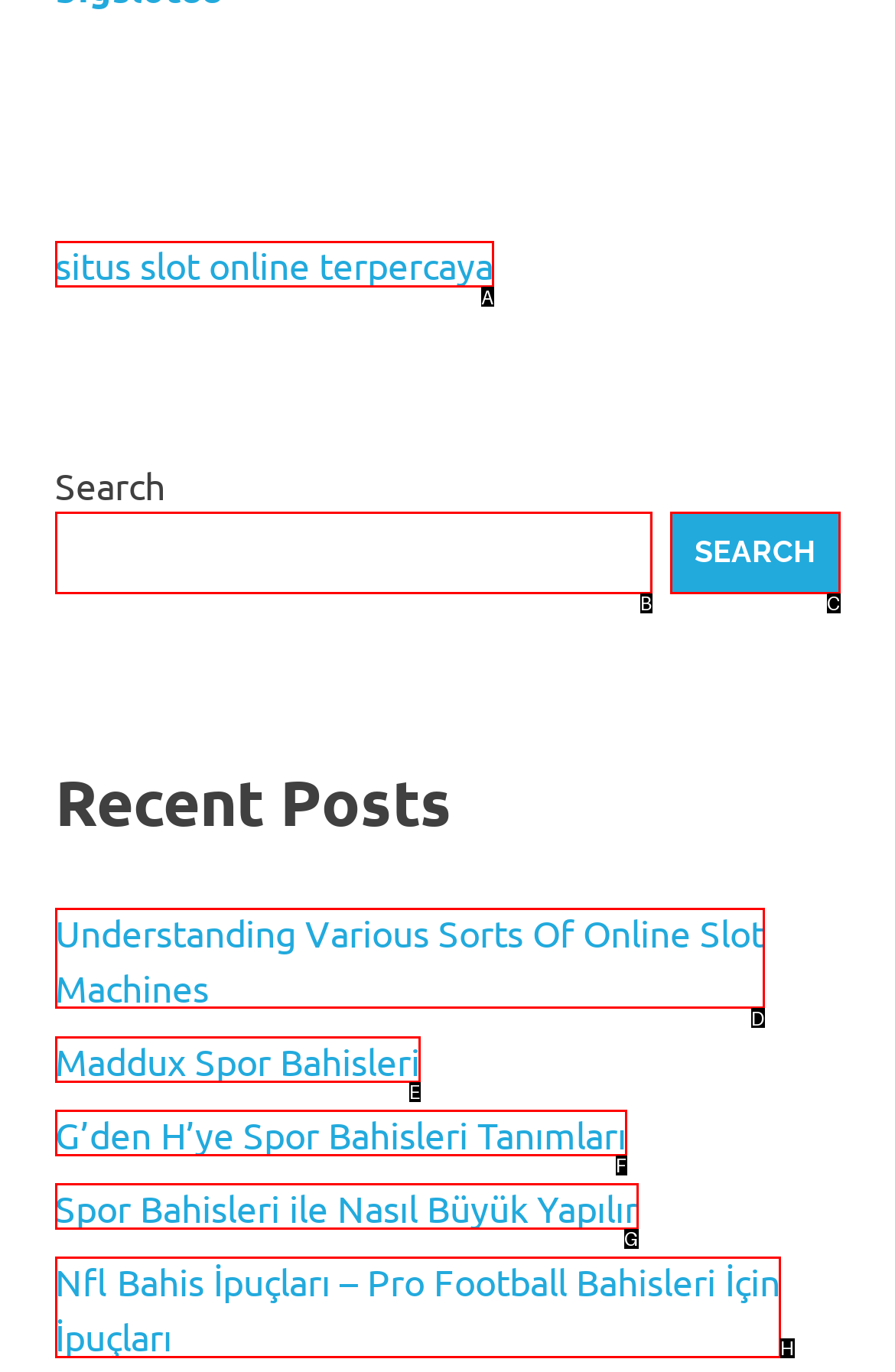Determine the letter of the element to click to accomplish this task: read about online slot machines. Respond with the letter.

D